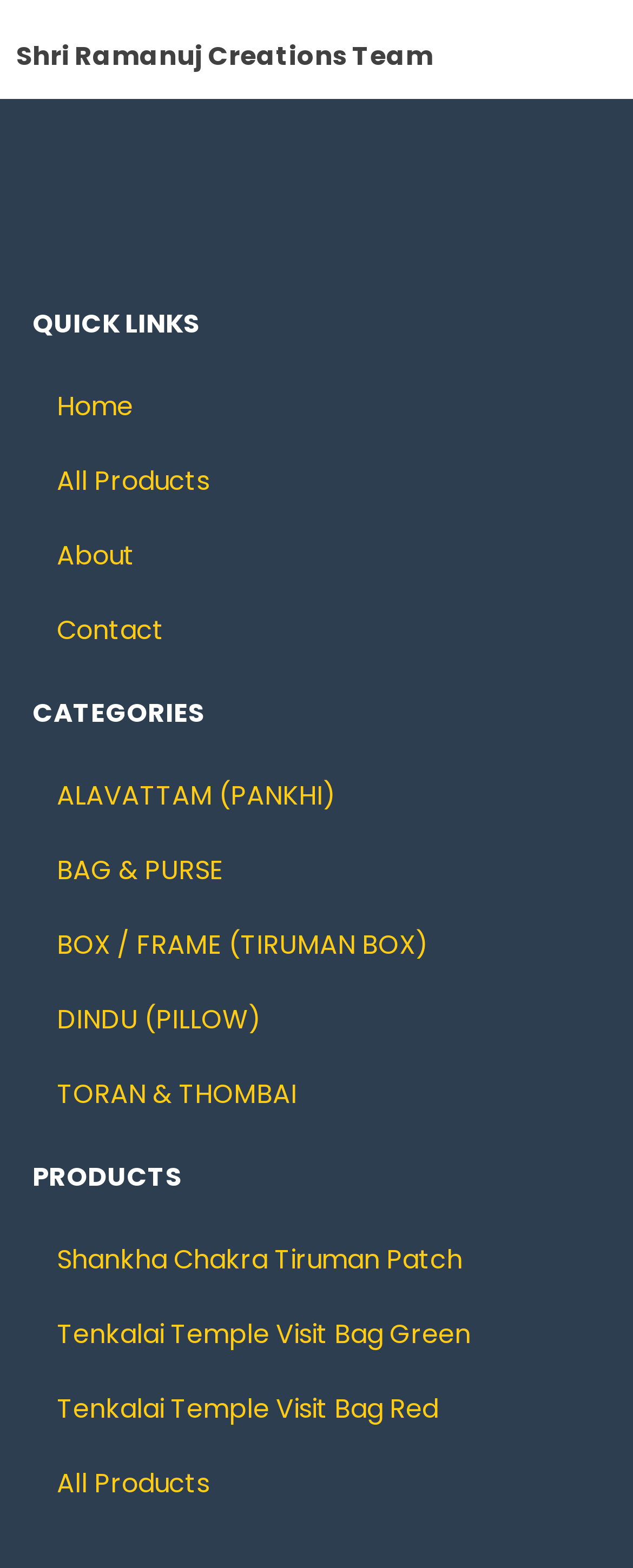Kindly provide the bounding box coordinates of the section you need to click on to fulfill the given instruction: "view all products".

[0.051, 0.284, 0.949, 0.332]